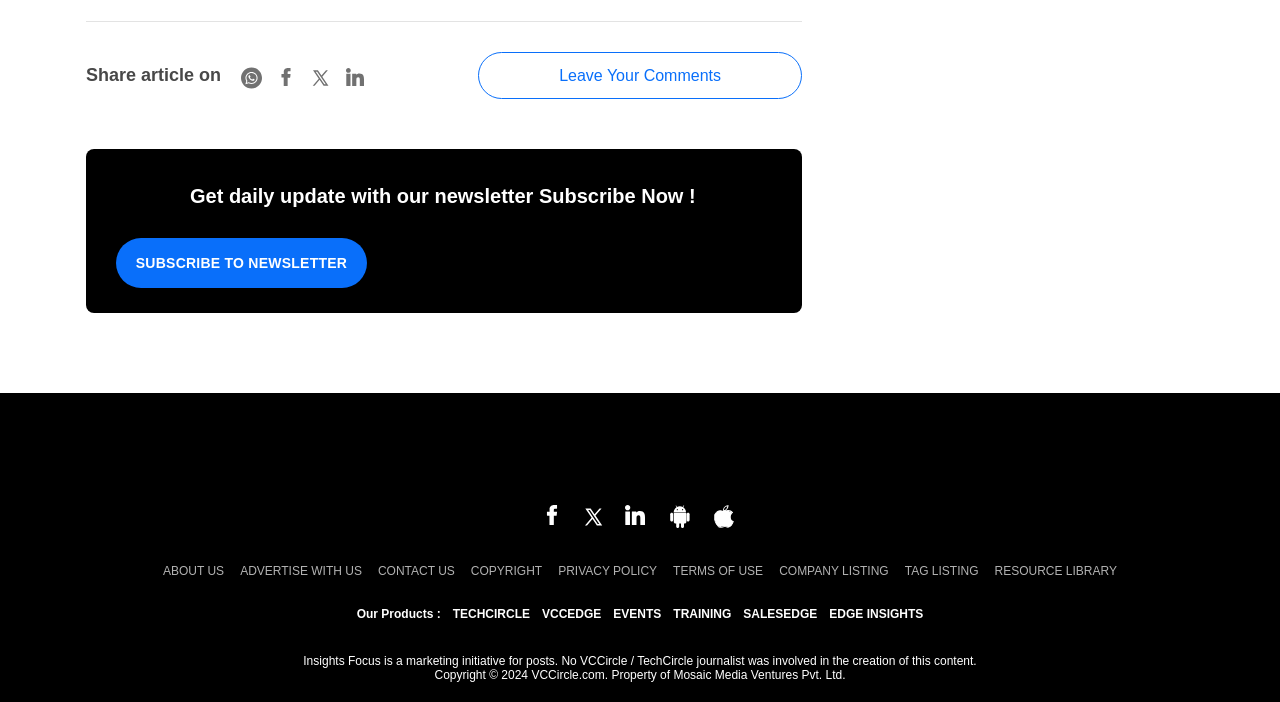Answer this question in one word or a short phrase: How many newsletter subscription options are available?

1